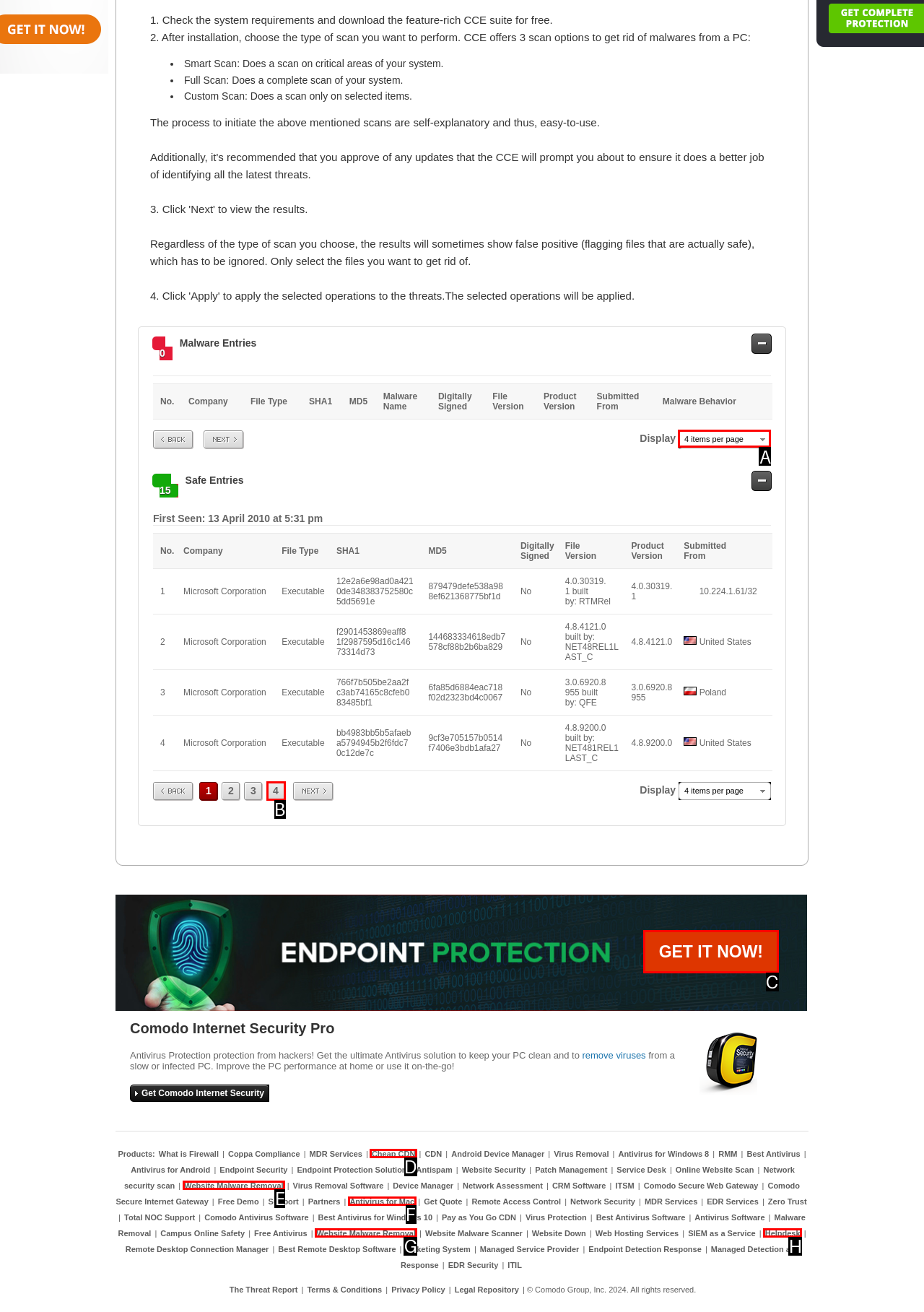Tell me which letter corresponds to the UI element that will allow you to explore product portfolio. Answer with the letter directly.

None